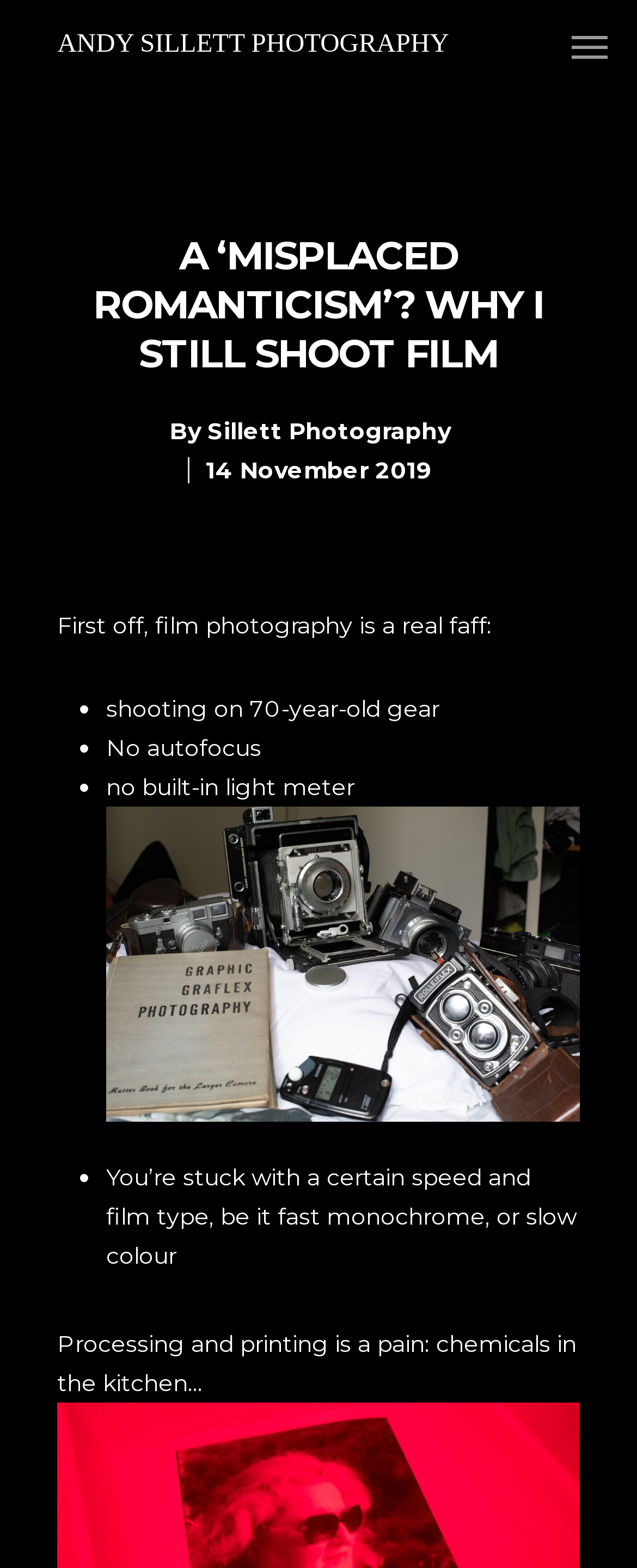Given the element description, predict the bounding box coordinates in the format (top-left x, top-left y, bottom-right x, bottom-right y). Make sure all values are between 0 and 1. Here is the element description: alt="ANDY SILLETT PHOTOGRAPHY"

[0.046, 0.02, 0.746, 0.045]